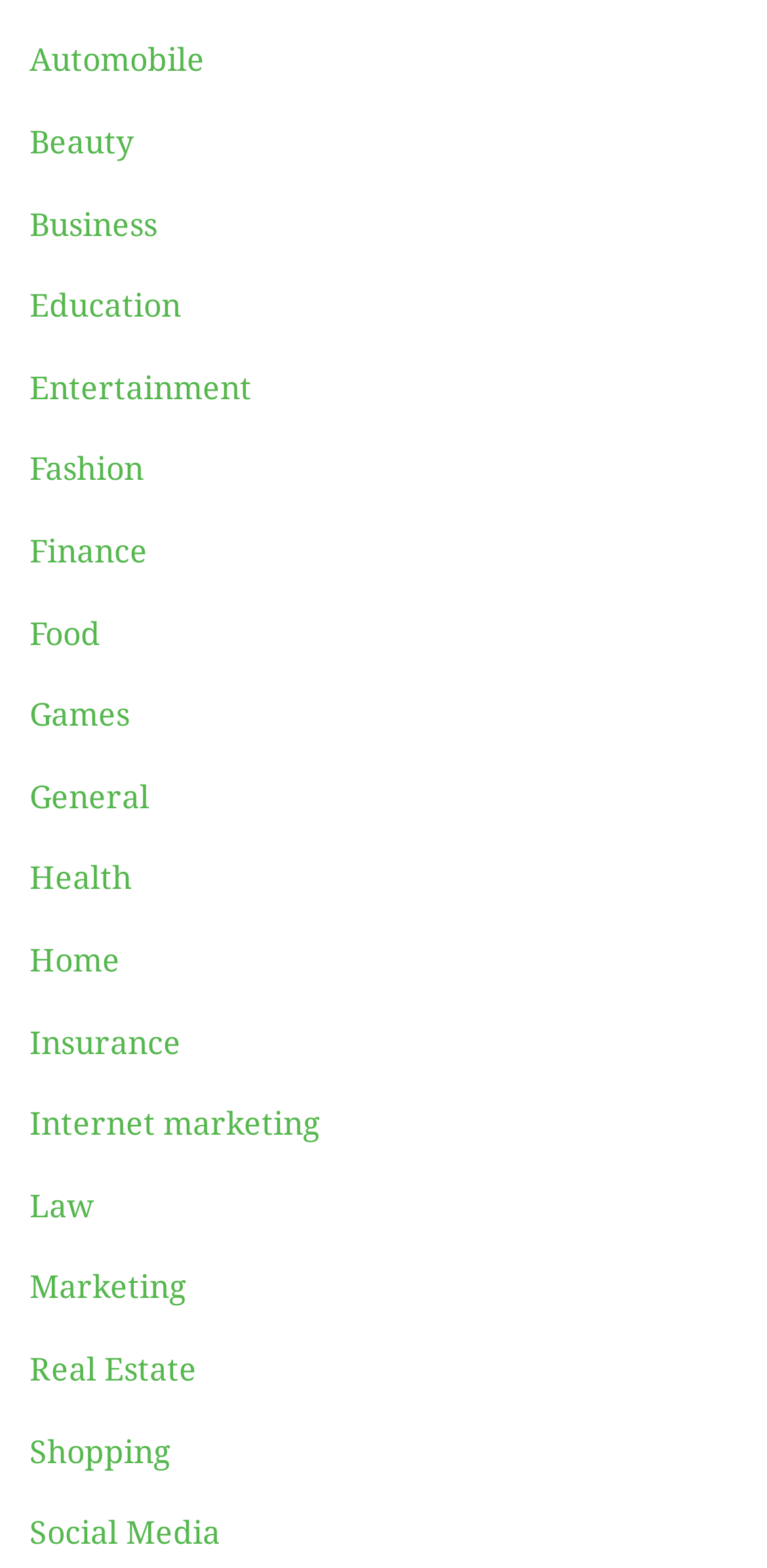Locate the UI element described by Shopping in the provided webpage screenshot. Return the bounding box coordinates in the format (top-left x, top-left y, bottom-right x, bottom-right y), ensuring all values are between 0 and 1.

[0.038, 0.914, 0.223, 0.938]